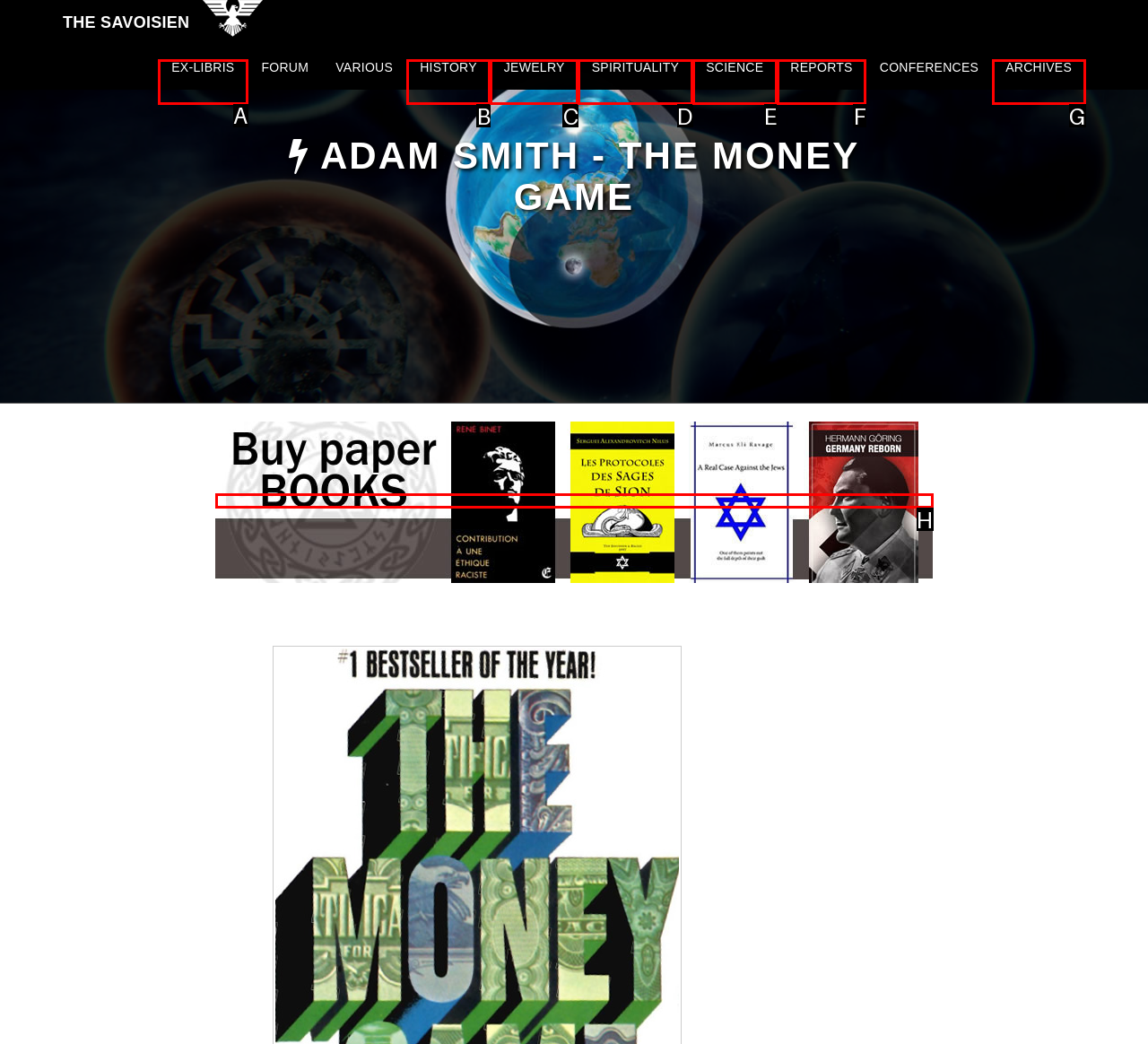Determine the letter of the UI element I should click on to complete the task: click the link to EX-LIBRIS from the provided choices in the screenshot.

A